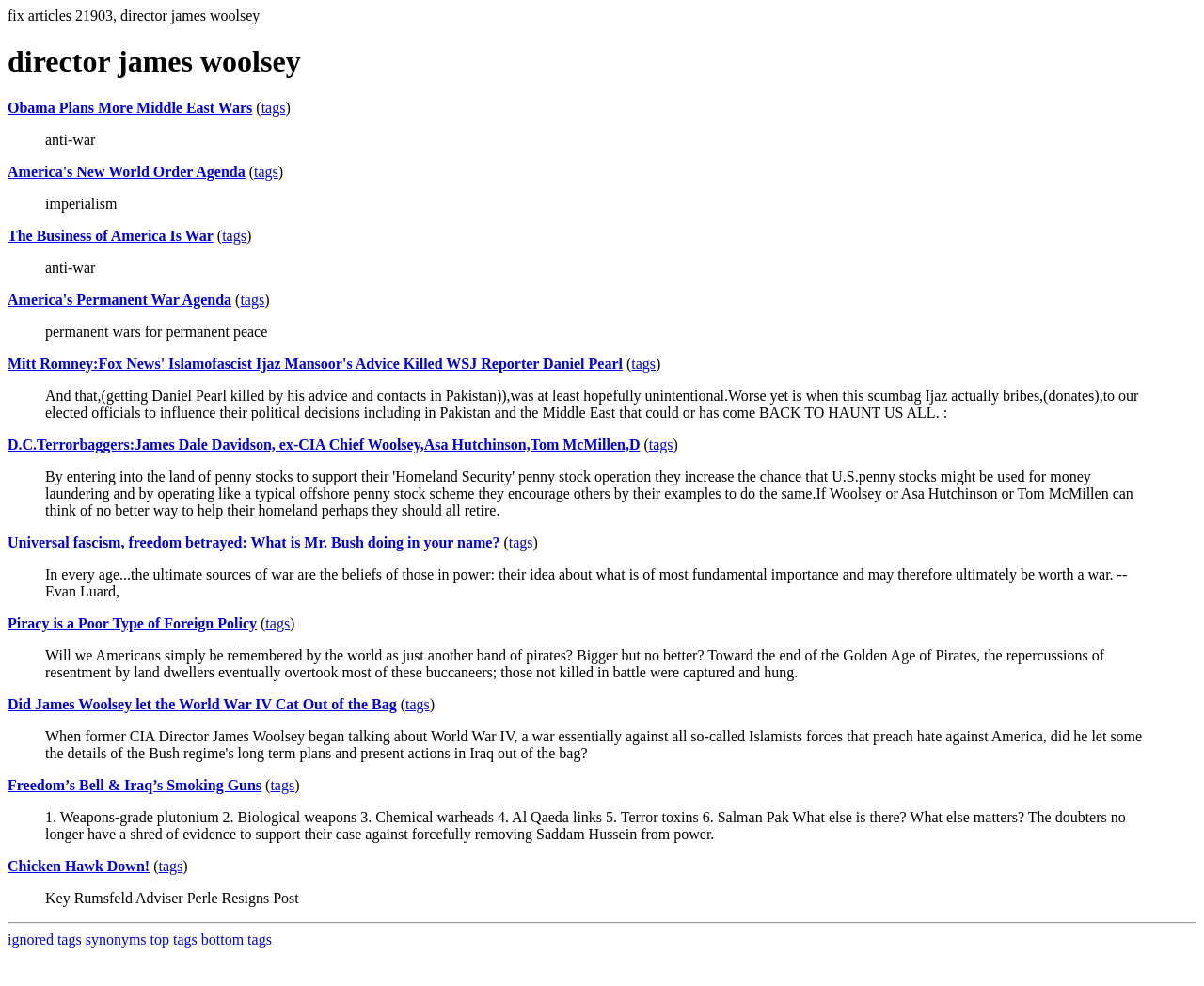Answer the question below in one word or phrase:
What is the text of the first link on the webpage?

Obama Plans More Middle East Wars